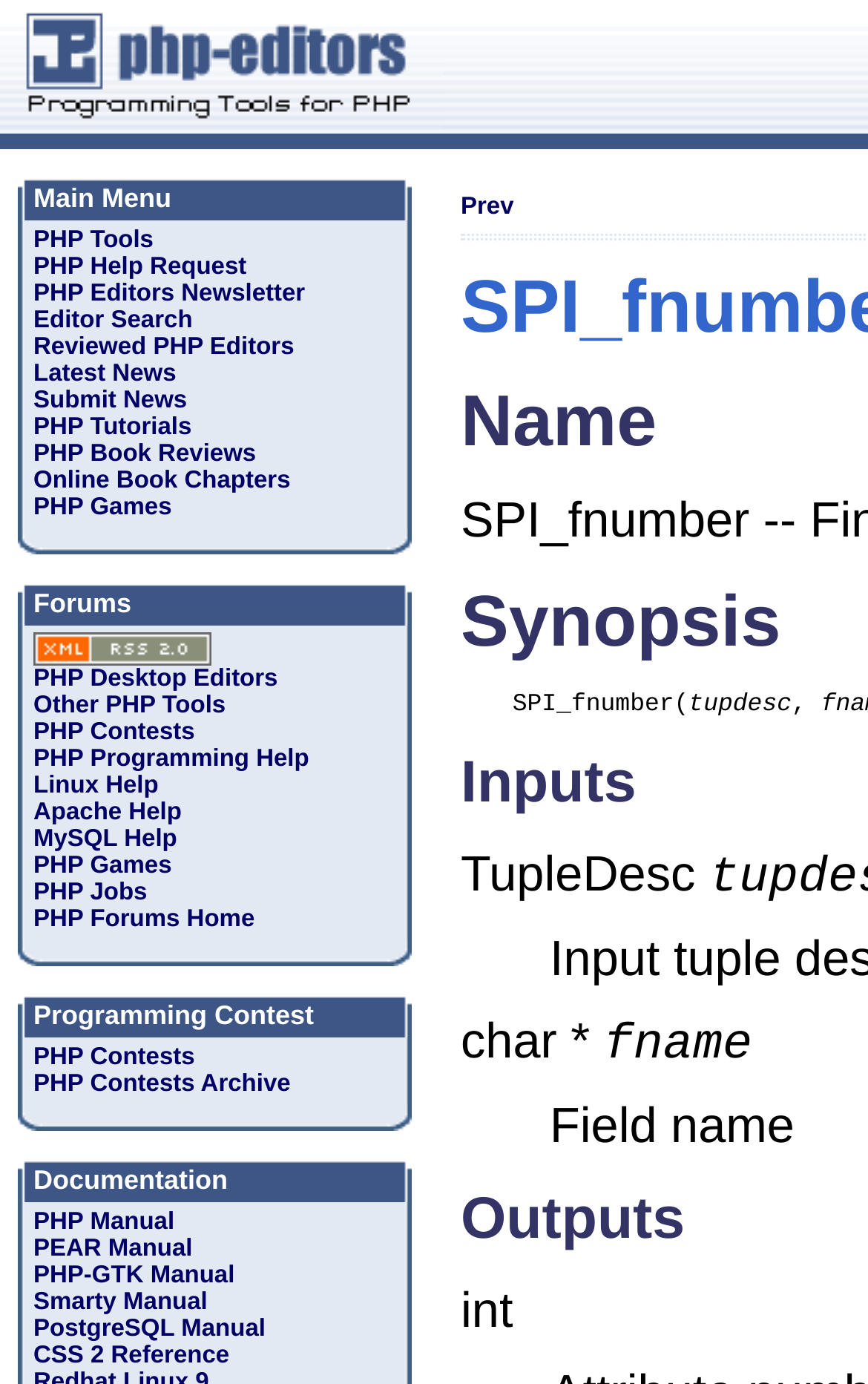Identify the bounding box coordinates for the UI element described as: "Prev". The coordinates should be provided as four floats between 0 and 1: [left, top, right, bottom].

[0.531, 0.14, 0.592, 0.159]